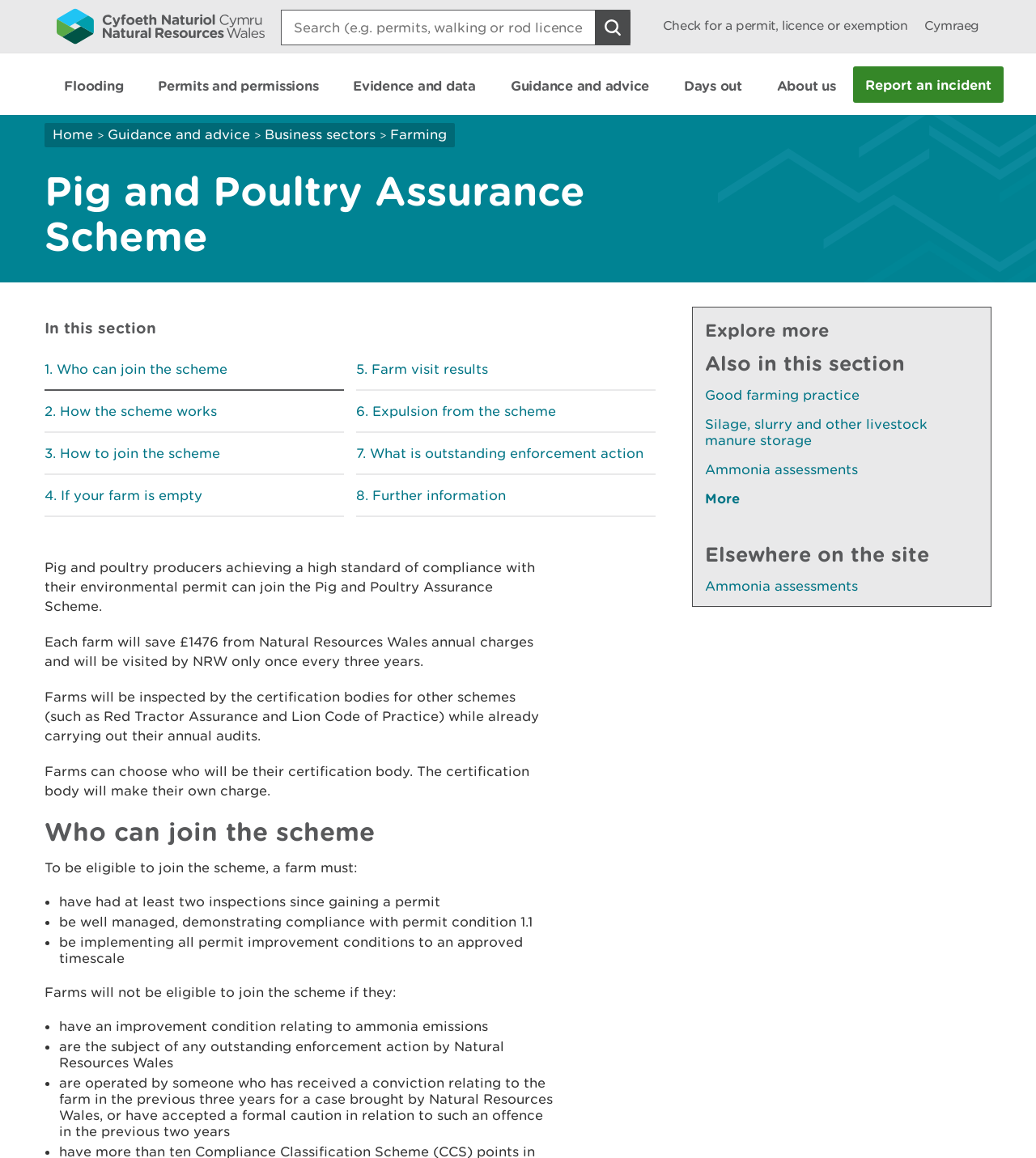What is the condition for a farm to be eligible to join the scheme?
Observe the image and answer the question with a one-word or short phrase response.

Well managed and compliant with permit condition 1.1